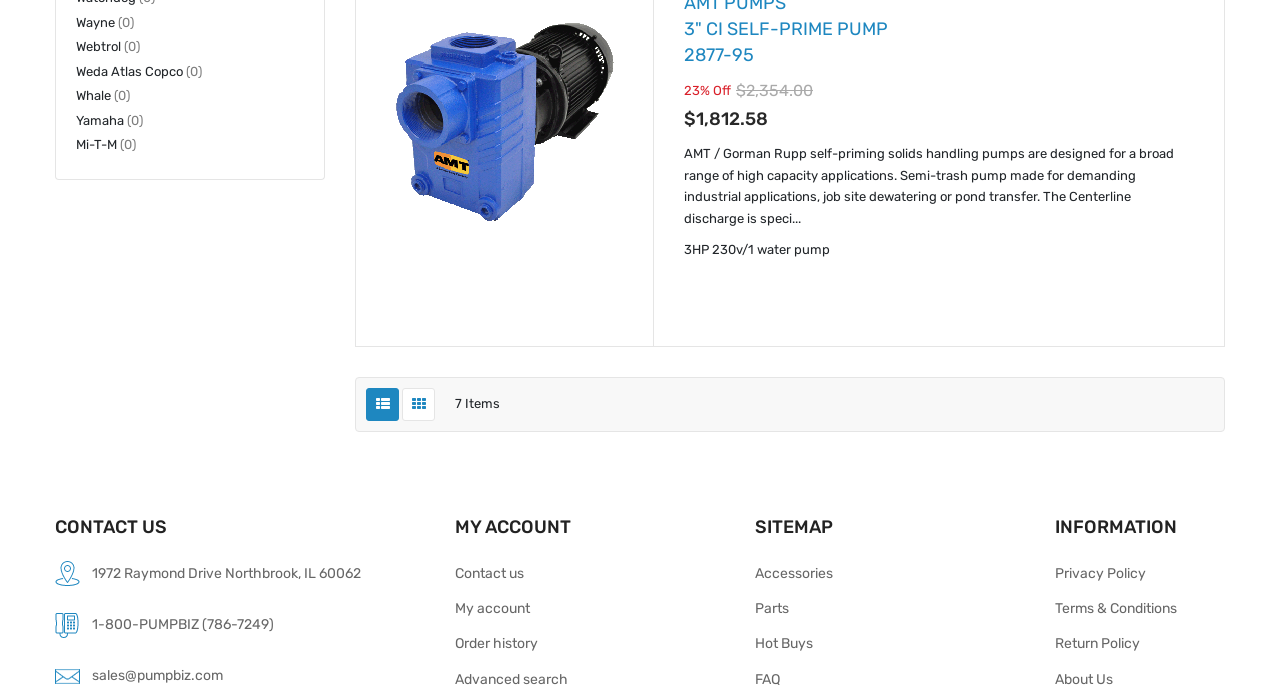What is the price of the 3HP 230v/1 water pump?
Identify the answer in the screenshot and reply with a single word or phrase.

$1,812.58